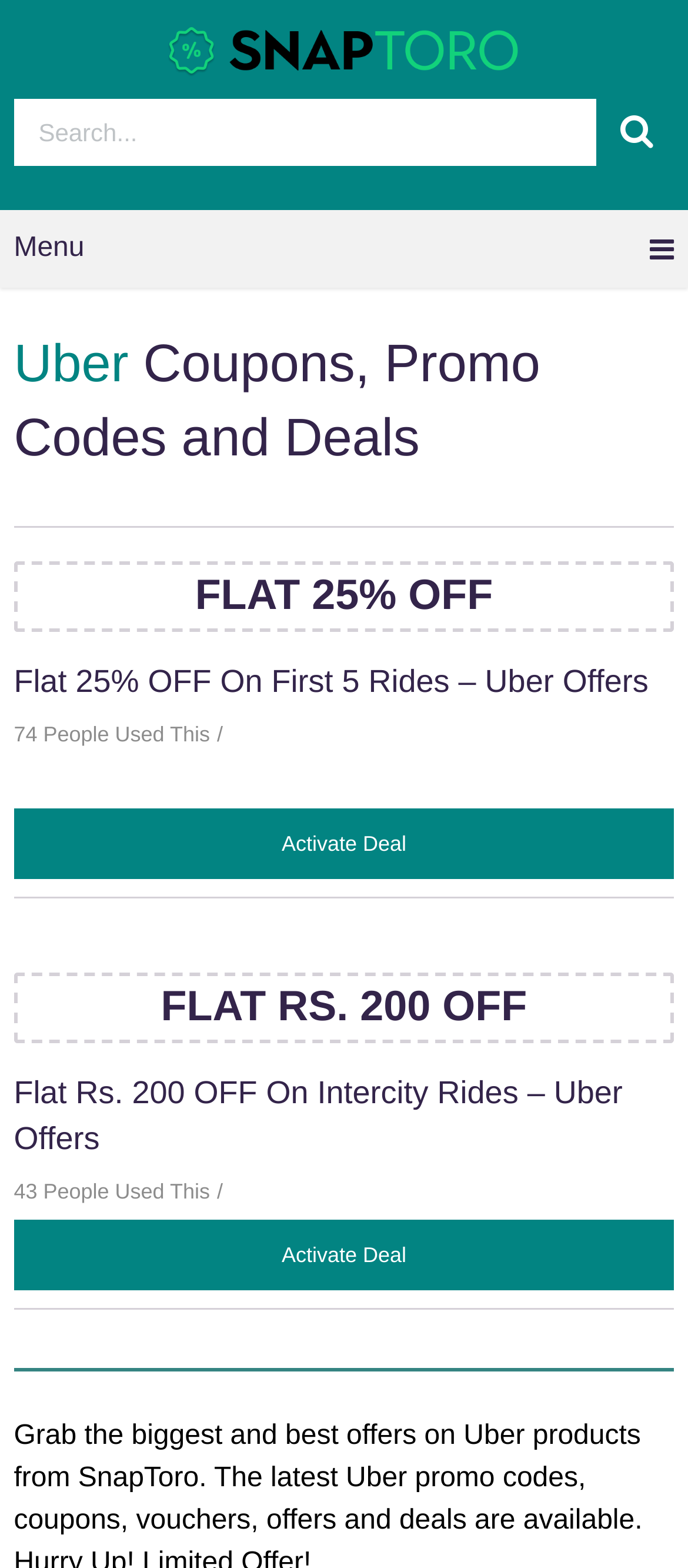What is the name of the website?
Look at the image and respond with a one-word or short-phrase answer.

SnapToro